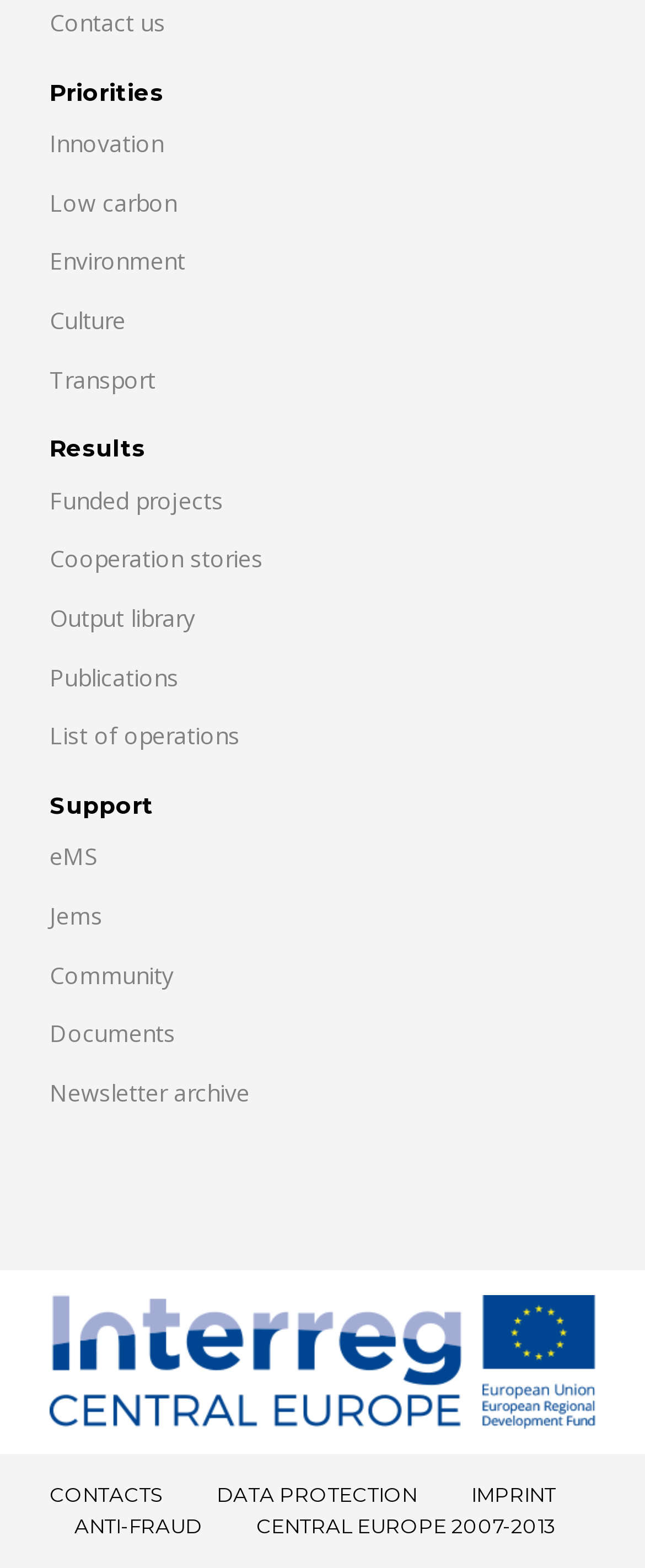Please find the bounding box coordinates of the element that you should click to achieve the following instruction: "Go to Support". The coordinates should be presented as four float numbers between 0 and 1: [left, top, right, bottom].

[0.077, 0.504, 0.238, 0.523]